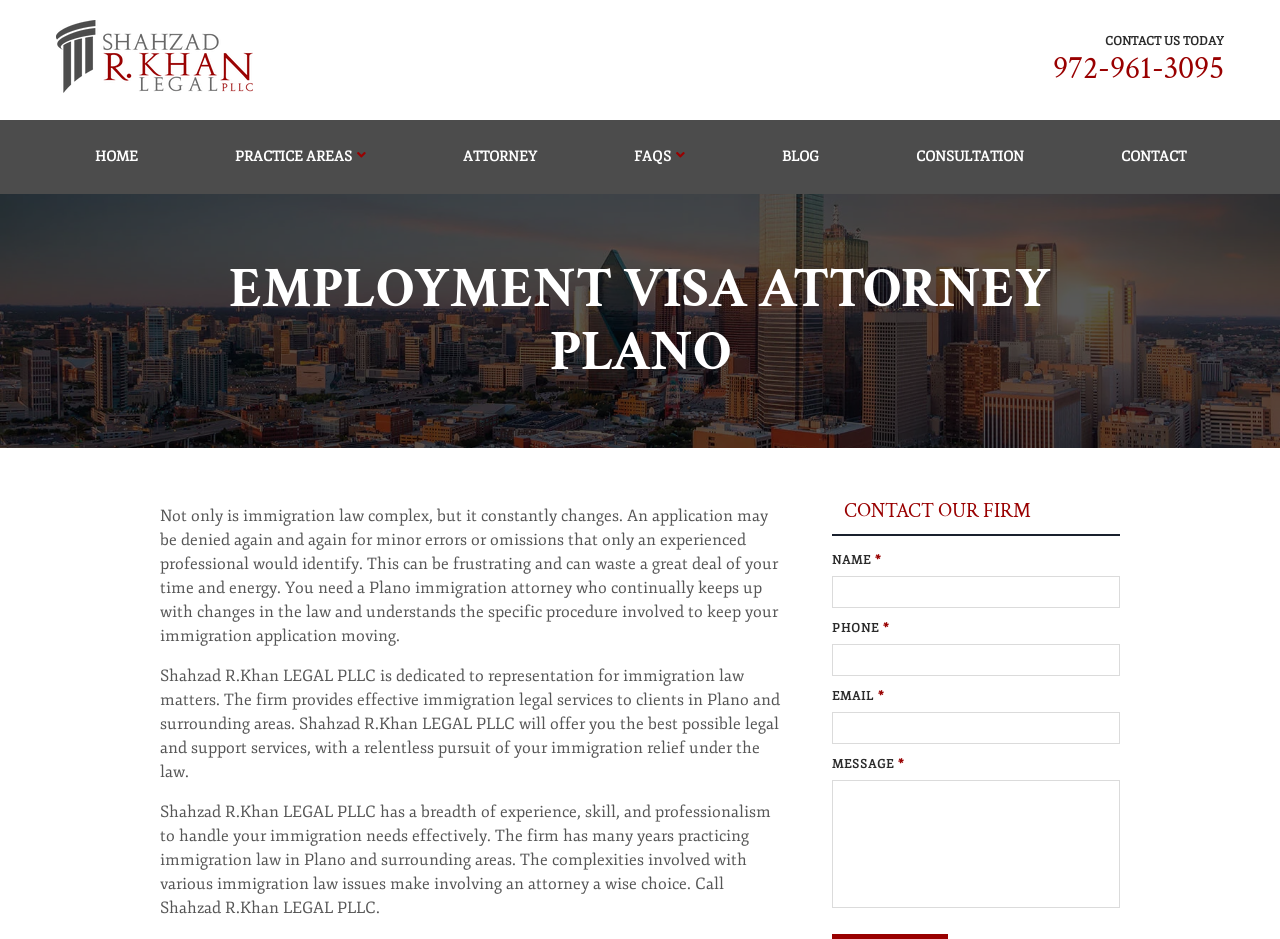Please give the bounding box coordinates of the area that should be clicked to fulfill the following instruction: "Click the 'Shahzad R. Khan Legal, PLLC' link". The coordinates should be in the format of four float numbers from 0 to 1, i.e., [left, top, right, bottom].

[0.044, 0.083, 0.198, 0.104]